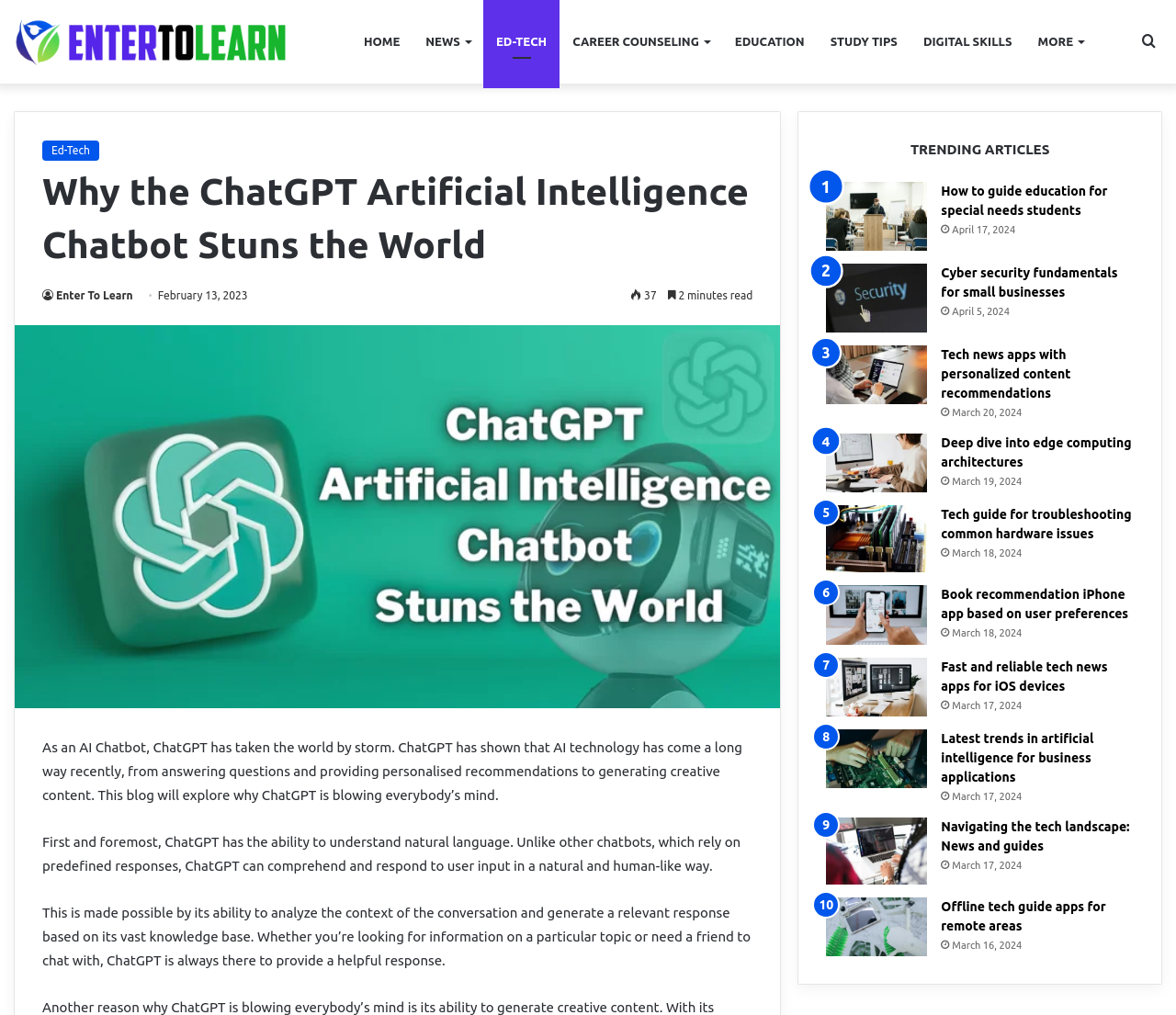Generate a thorough caption that explains the contents of the webpage.

This webpage is about ChatGPT, an AI chatbot that has taken the world by storm. At the top, there is a primary navigation menu with links to various sections such as HOME, NEWS, ED-TECH, CAREER COUNSELING, EDUCATION, STUDY TIPS, DIGITAL SKILLS, and MORE. Below the navigation menu, there is a header section with a link to Ed-Tech, a heading that reads "Why the ChatGPT Artificial Intelligence Chatbot Stuns the World", and a link to Enter To Learn. 

To the right of the header section, there is a figure with an image related to the topic. Below the header section, there are three paragraphs of text that discuss ChatGPT's ability to understand natural language, its ability to analyze context and generate relevant responses, and its potential to provide helpful responses to users.

On the right side of the page, there is a primary sidebar with a heading that reads "TRENDING ARTICLES". Below the heading, there are nine links to various articles, each with an image and a publication date. The articles are about topics such as education for special needs students, cyber security, tech news apps, edge computing, troubleshooting common hardware issues, book recommendations, and artificial intelligence for business applications.

Overall, the webpage is focused on discussing the capabilities and potential of ChatGPT, with a sidebar that provides links to related articles on various tech-related topics.